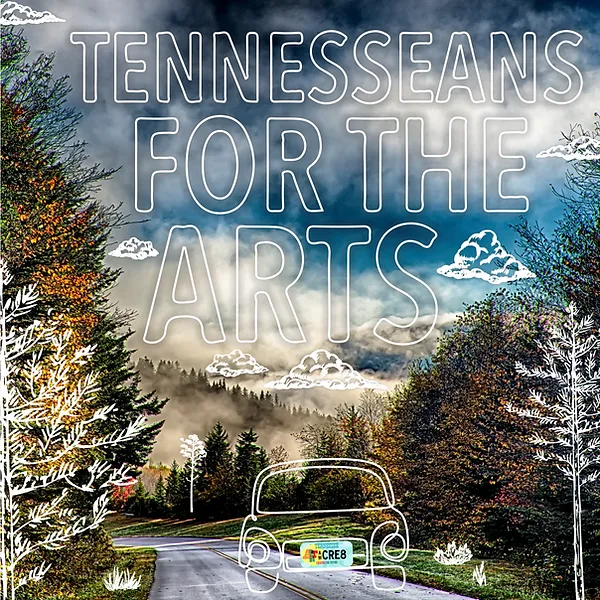Offer a detailed caption for the image presented.

The image features a picturesque, winding road set against a backdrop of dramatic clouds and lush forests, embodying the essence of Tennessee's natural beauty. Overlaid on this scenic view are the words "TENNESSEANS FOR THE ARTS" prominently displayed in bold, white lettering, emphasizing community engagement with the arts. The artwork also includes delicate line drawings of trees and clouds, which harmonize with the landscape, creating a whimsical feel. In the foreground, the silhouette of a car can be seen, symbolizing journey and exploration, while a decorative license plate with the text "TAC" adds a layered meaning to the image, linking it to the Tennessee Arts Commission and the importance of supporting local arts initiatives. This composition is a vibrant call to action, encouraging viewers to consider their role in fostering artistic growth within their communities.